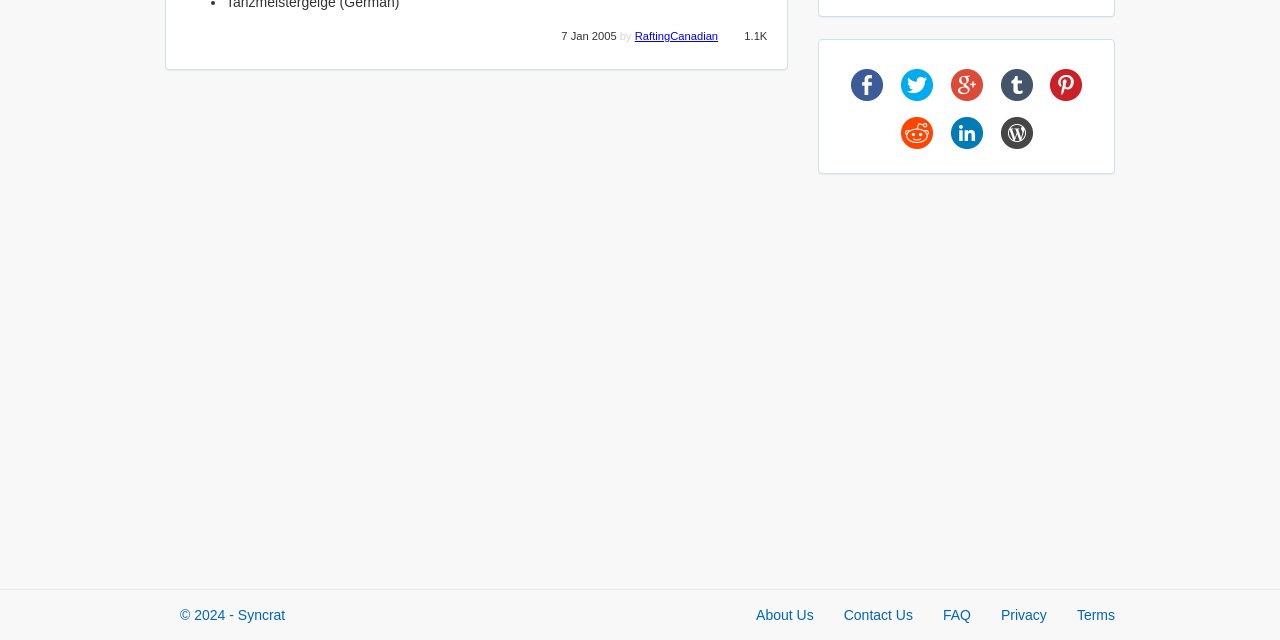Provide the bounding box coordinates of the HTML element described as: "Terms". The bounding box coordinates should be four float numbers between 0 and 1, i.e., [left, top, right, bottom].

[0.83, 0.922, 0.883, 1.0]